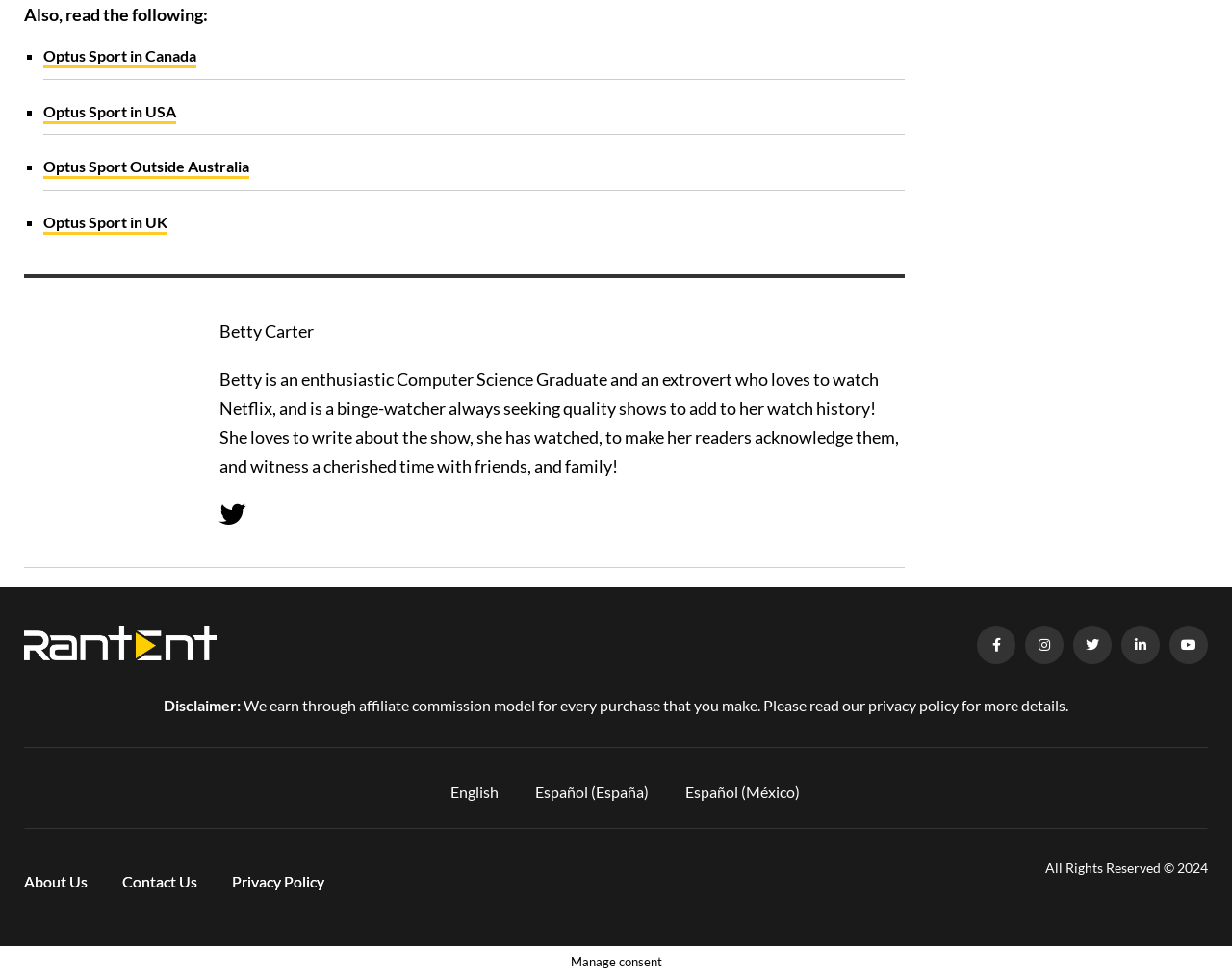Please pinpoint the bounding box coordinates for the region I should click to adhere to this instruction: "Check Twitter".

[0.179, 0.511, 0.198, 0.541]